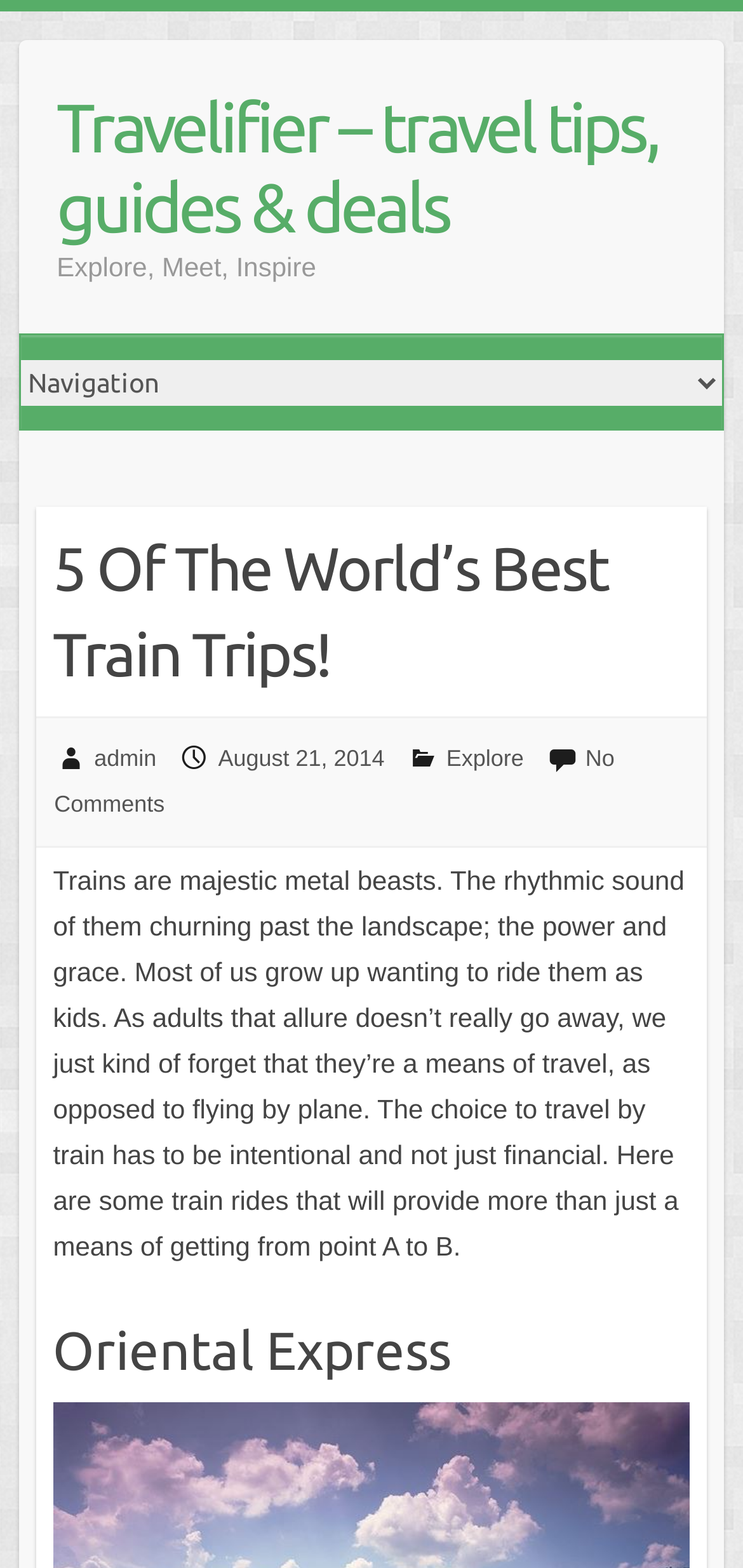Predict the bounding box coordinates of the UI element that matches this description: "No Comments". The coordinates should be in the format [left, top, right, bottom] with each value between 0 and 1.

[0.073, 0.475, 0.827, 0.521]